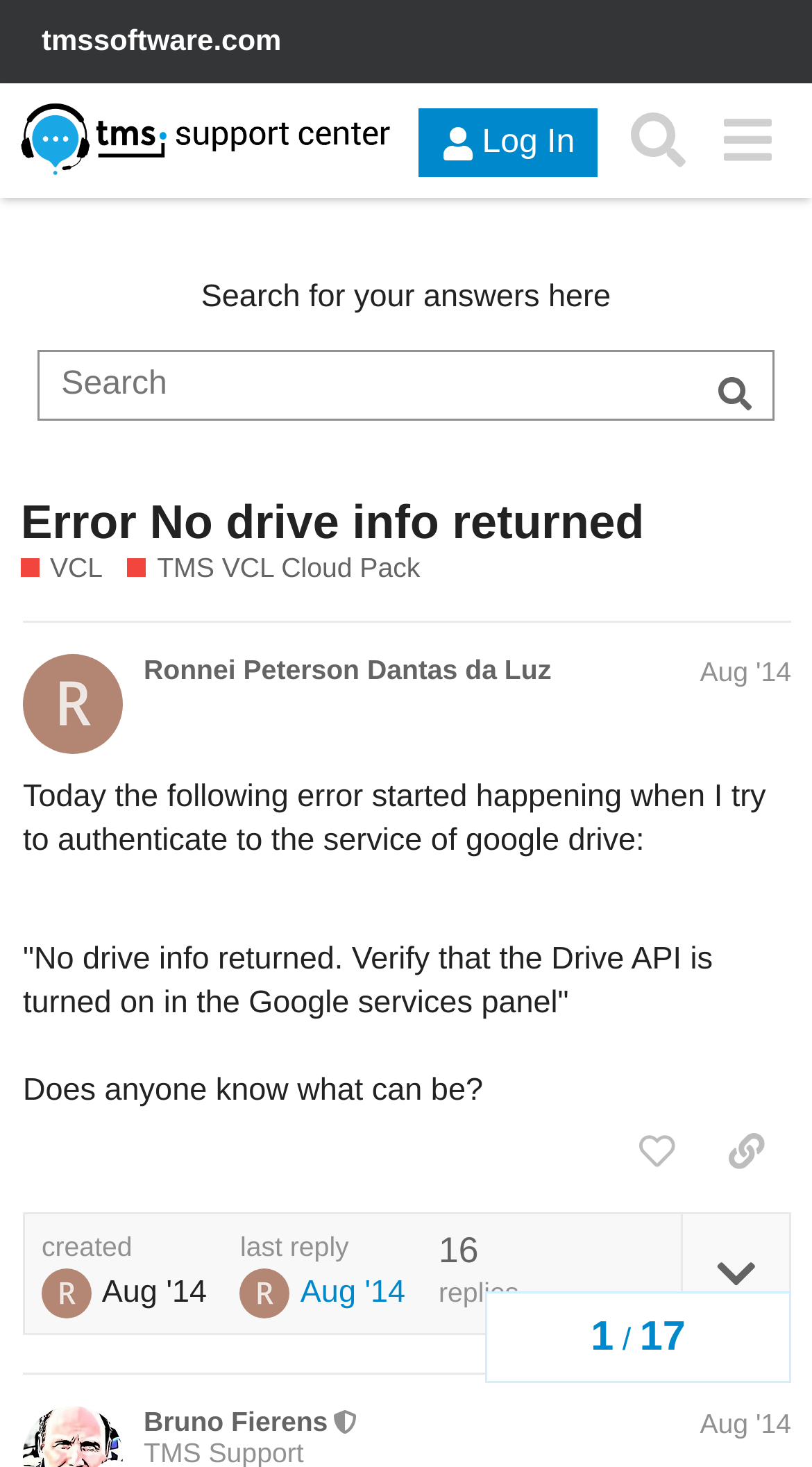What is the date of the last reply?
Look at the image and answer the question with a single word or phrase.

Aug 4, 2014 11:43 am